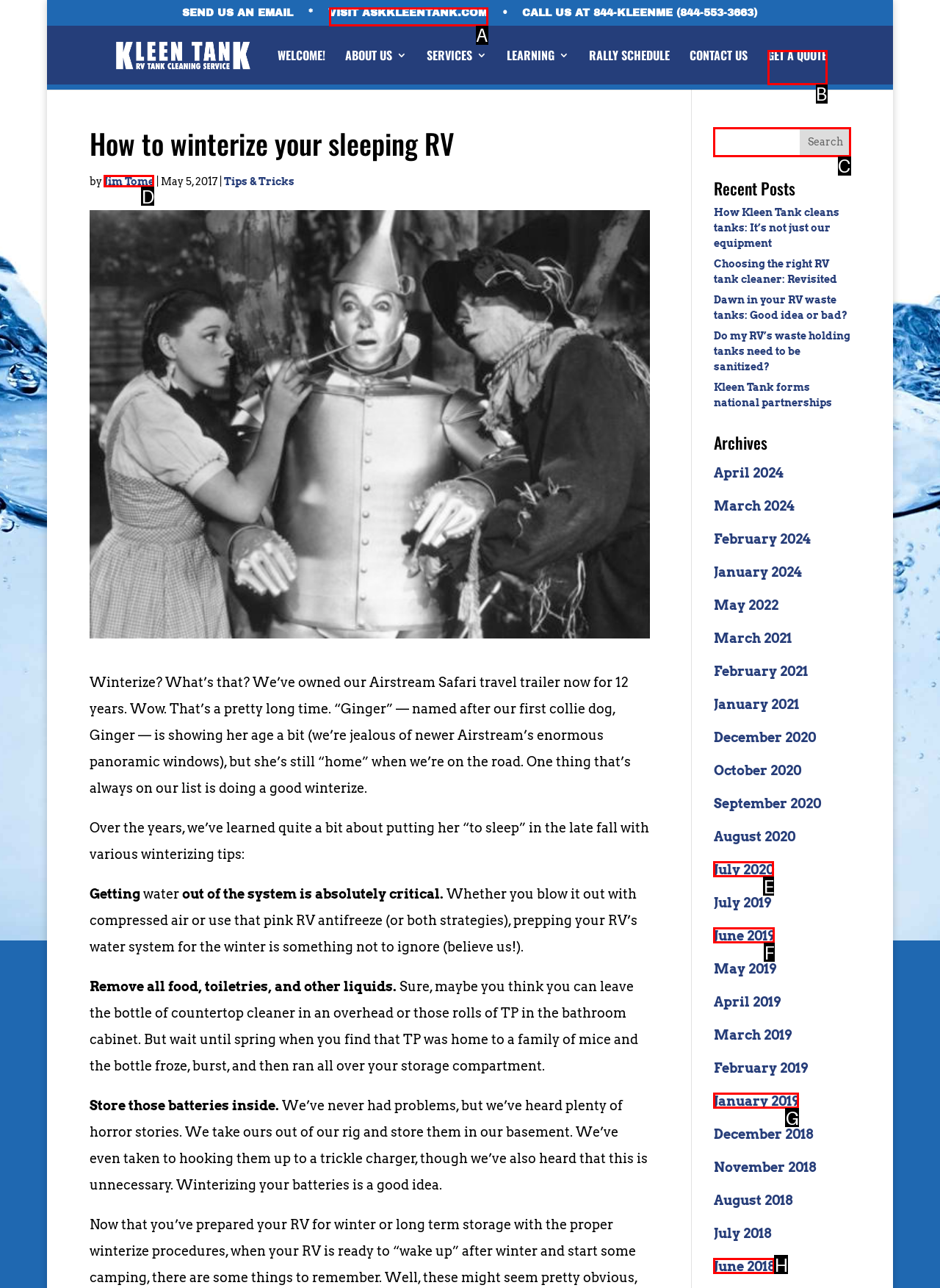Select the appropriate HTML element that needs to be clicked to finish the task: Visit ASKKLEENTANK.COM
Reply with the letter of the chosen option.

A